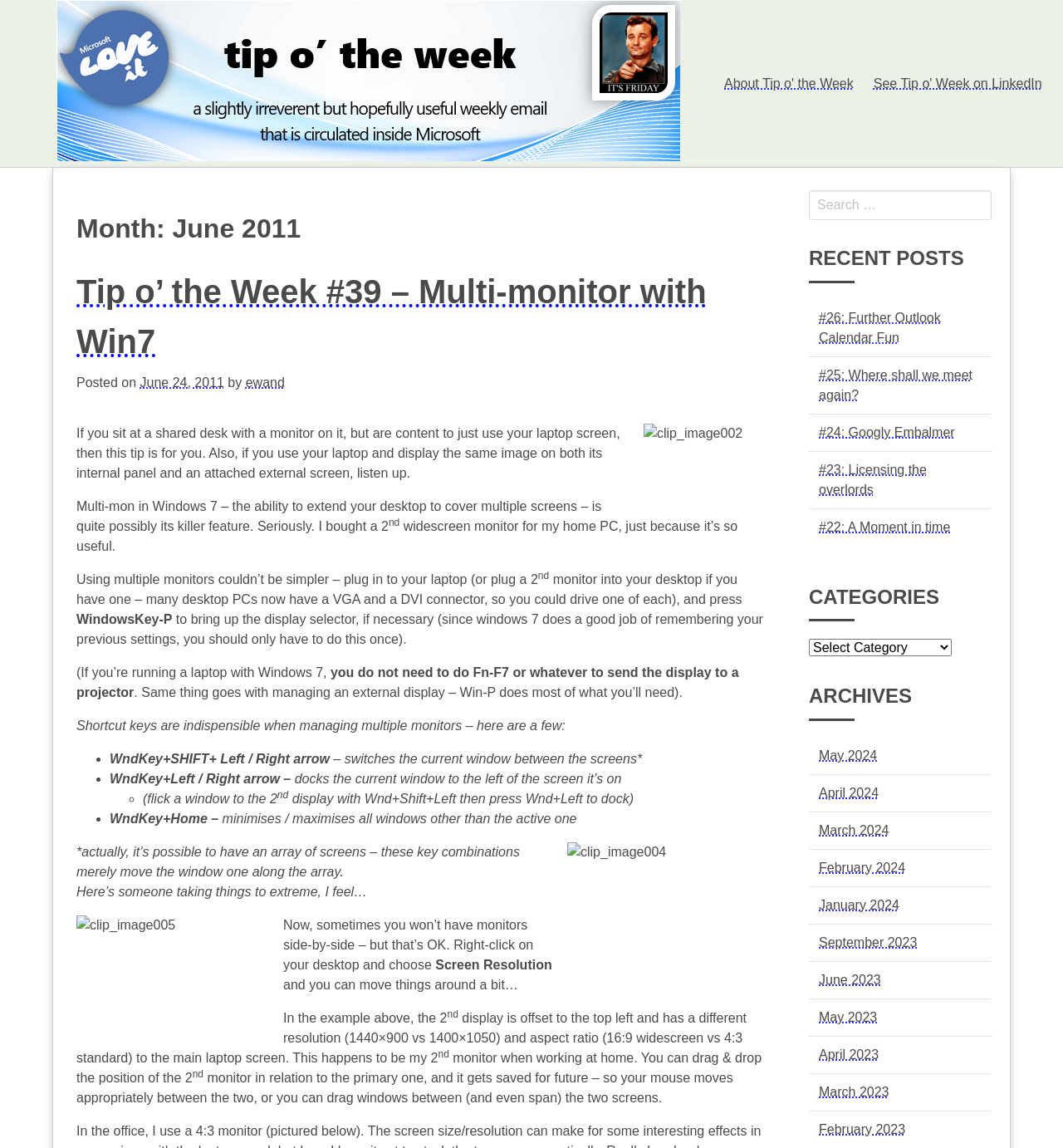Based on what you see in the screenshot, provide a thorough answer to this question: How do you switch the current window between screens?

According to the text, you can switch the current window between screens by using the shortcut key 'WndKey+SHIFT+ Left / Right arrow', which is mentioned in the list of shortcut keys for managing multiple monitors.